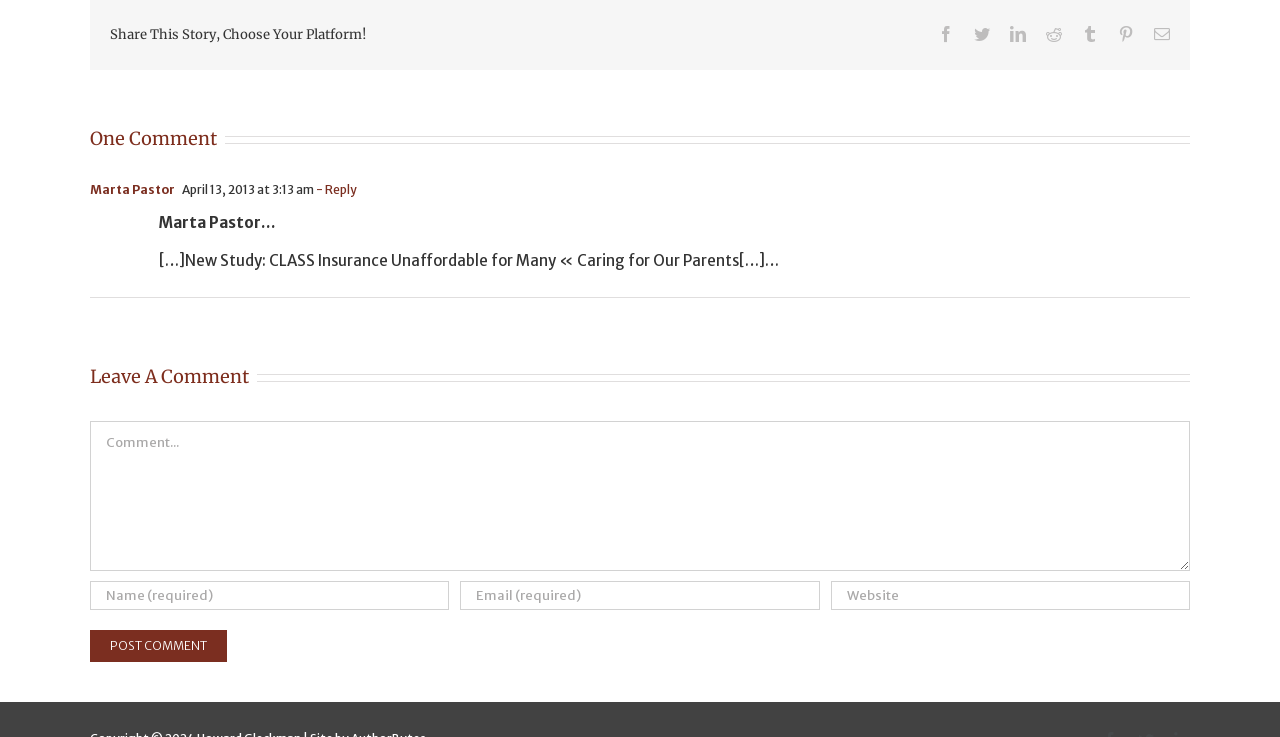Provide your answer in a single word or phrase: 
How many textboxes are required for leaving a comment?

3